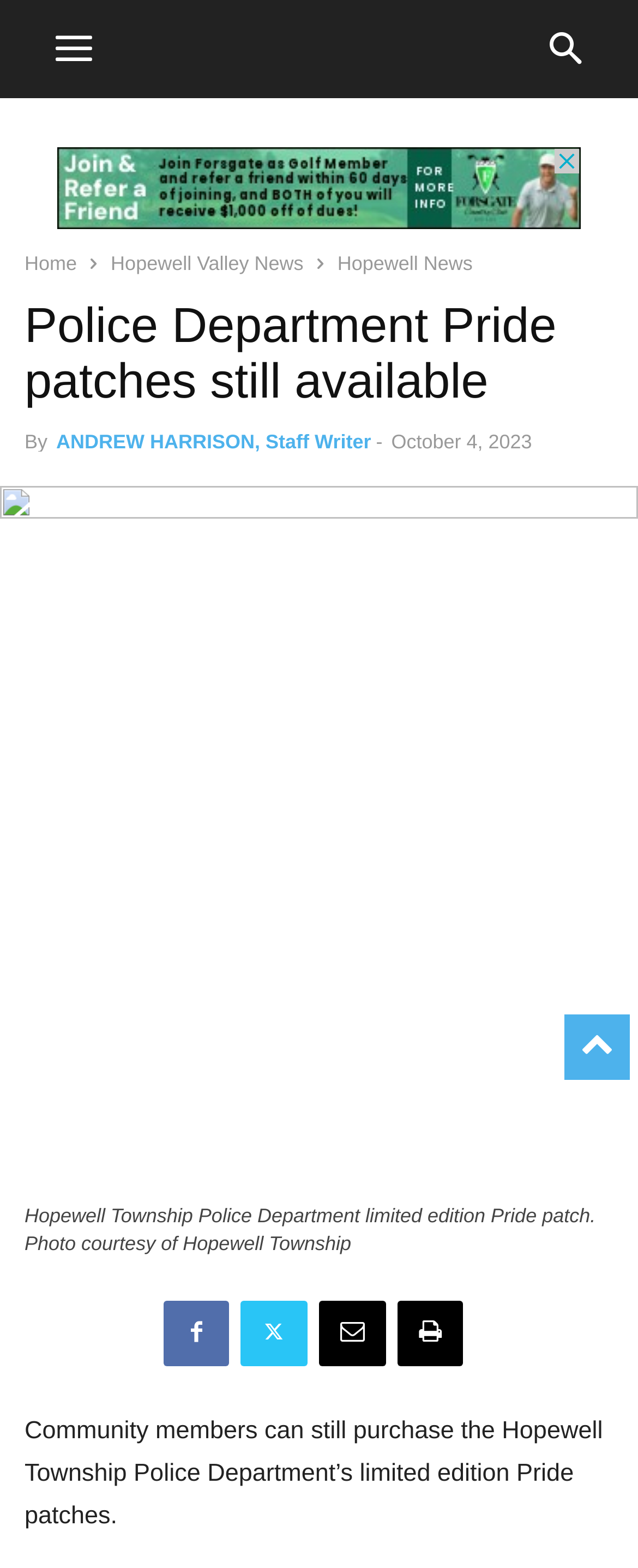Locate the bounding box coordinates of the clickable region necessary to complete the following instruction: "Share the article on social media". Provide the coordinates in the format of four float numbers between 0 and 1, i.e., [left, top, right, bottom].

[0.256, 0.829, 0.359, 0.871]